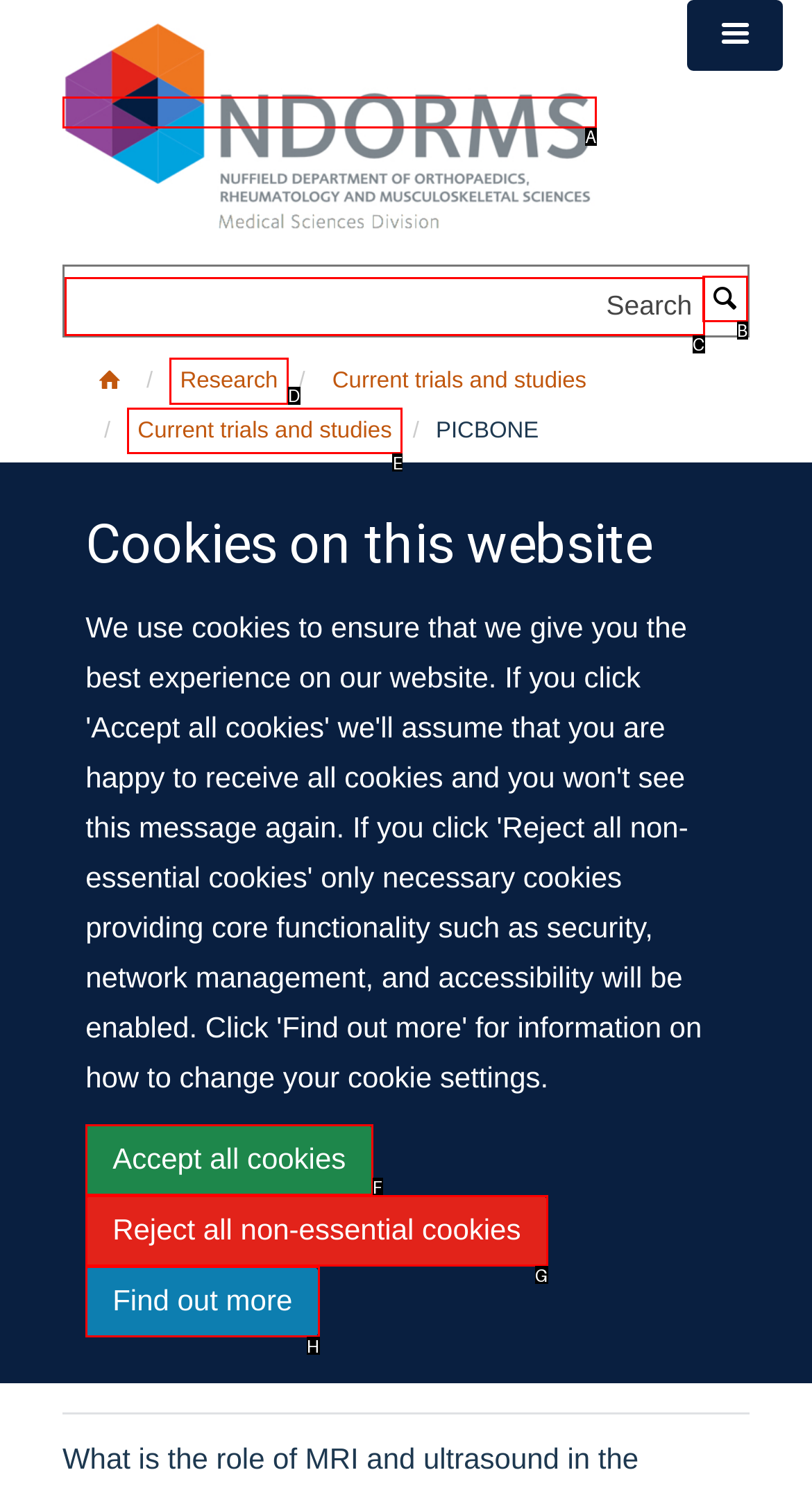Identify the correct choice to execute this task: Go to the research page
Respond with the letter corresponding to the right option from the available choices.

D